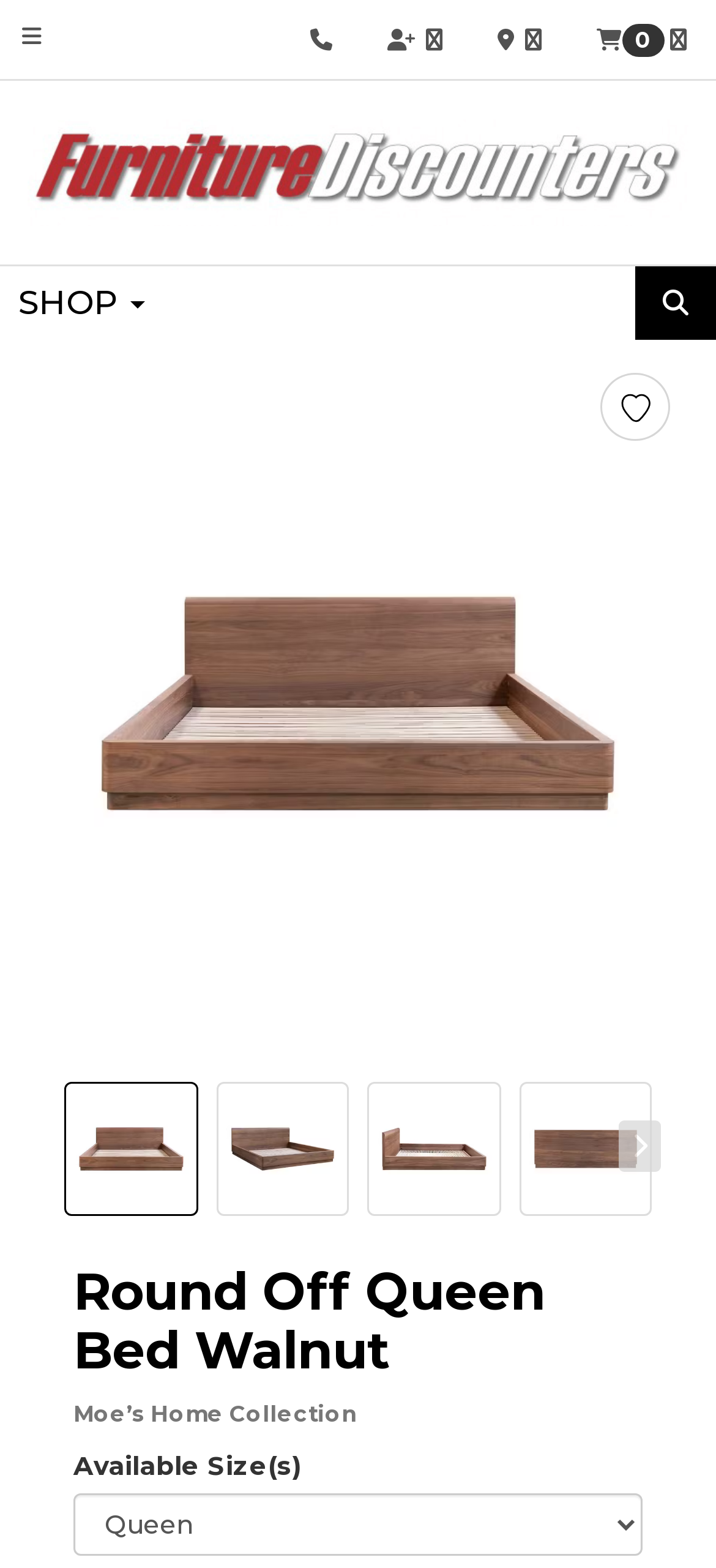What is the product name of the bed?
Answer the question with detailed information derived from the image.

I found the product name 'Round Off Queen Bed Walnut' as a heading on the webpage, which is also the main product being displayed.